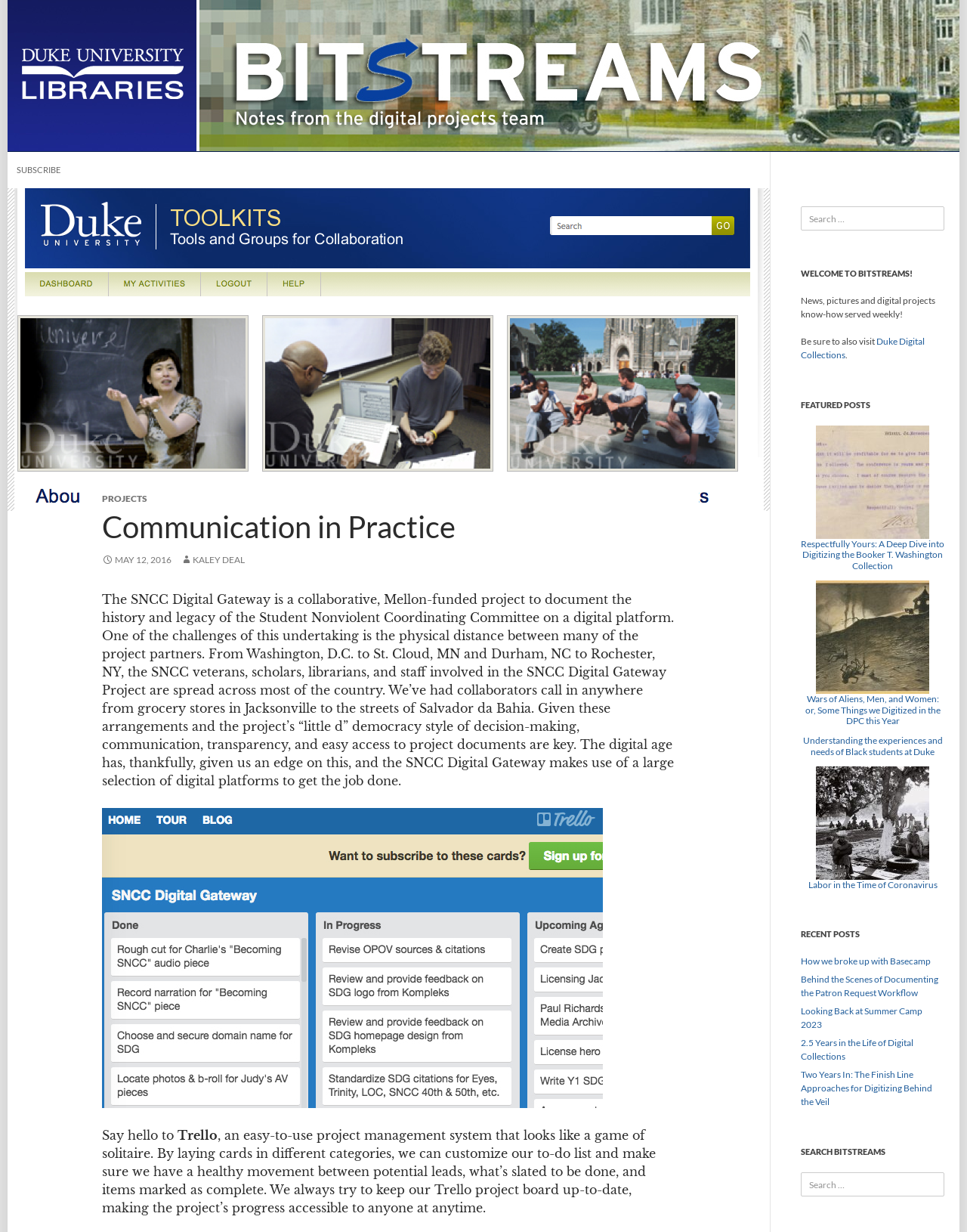Please find the bounding box coordinates of the section that needs to be clicked to achieve this instruction: "Visit the 'About' page".

None